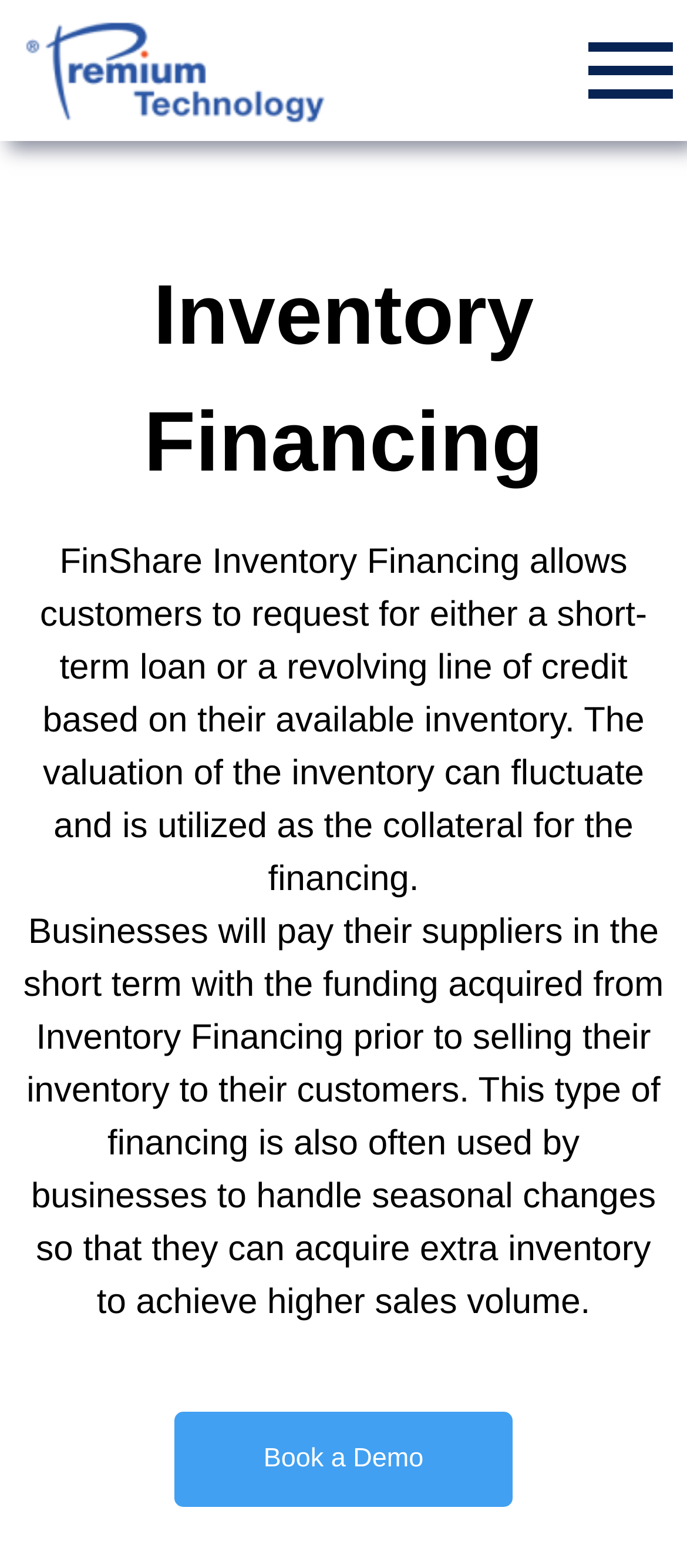Determine the bounding box coordinates (top-left x, top-left y, bottom-right x, bottom-right y) of the UI element described in the following text: alt="Hamburger Menu"

[0.836, 0.0, 1.0, 0.09]